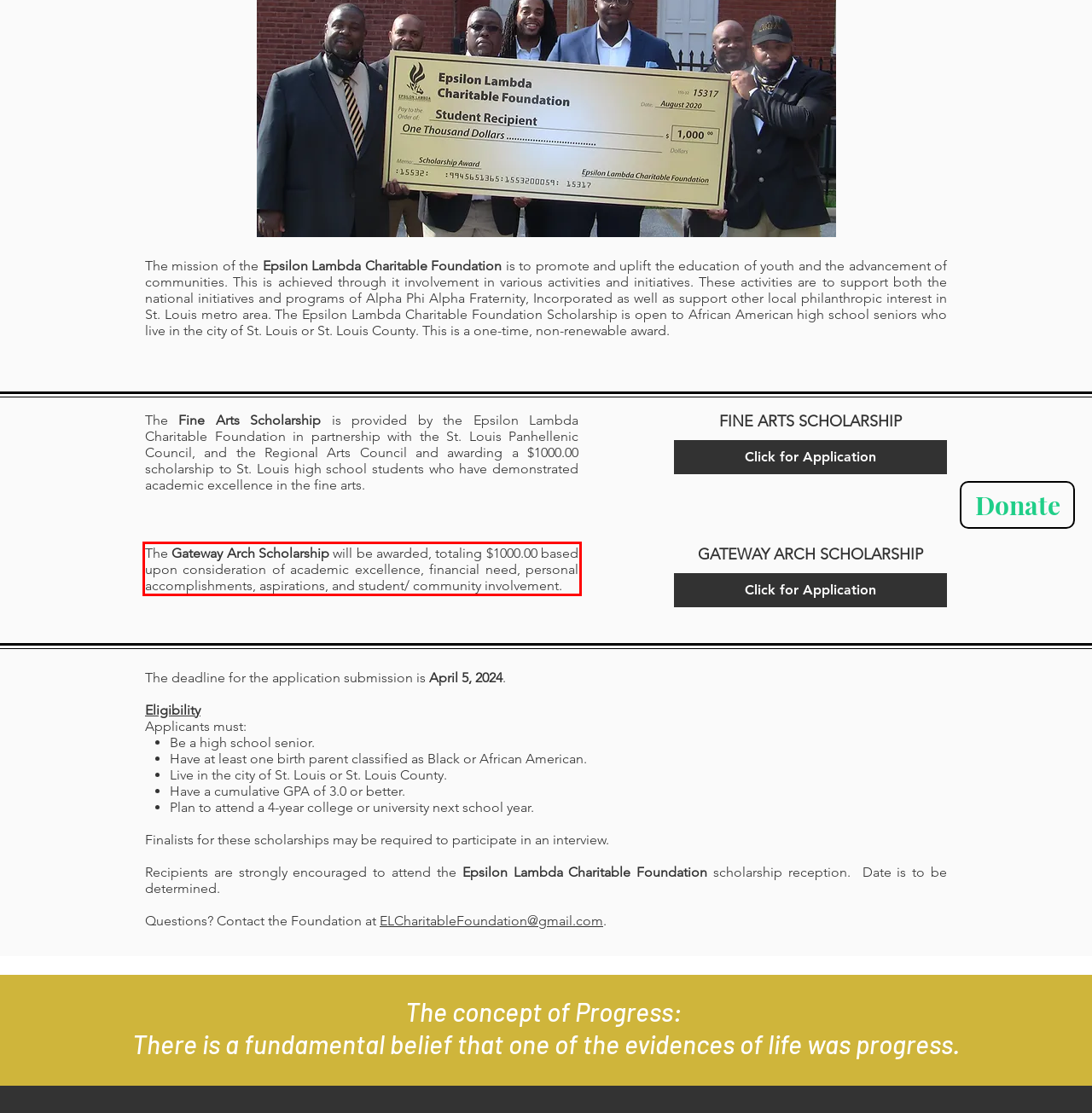Please analyze the screenshot of a webpage and extract the text content within the red bounding box using OCR.

The Gateway Arch Scholarship will be awarded, totaling $1000.00 based upon consideration of academic excellence, financial need, personal accomplishments, aspirations, and student/ community involvement.